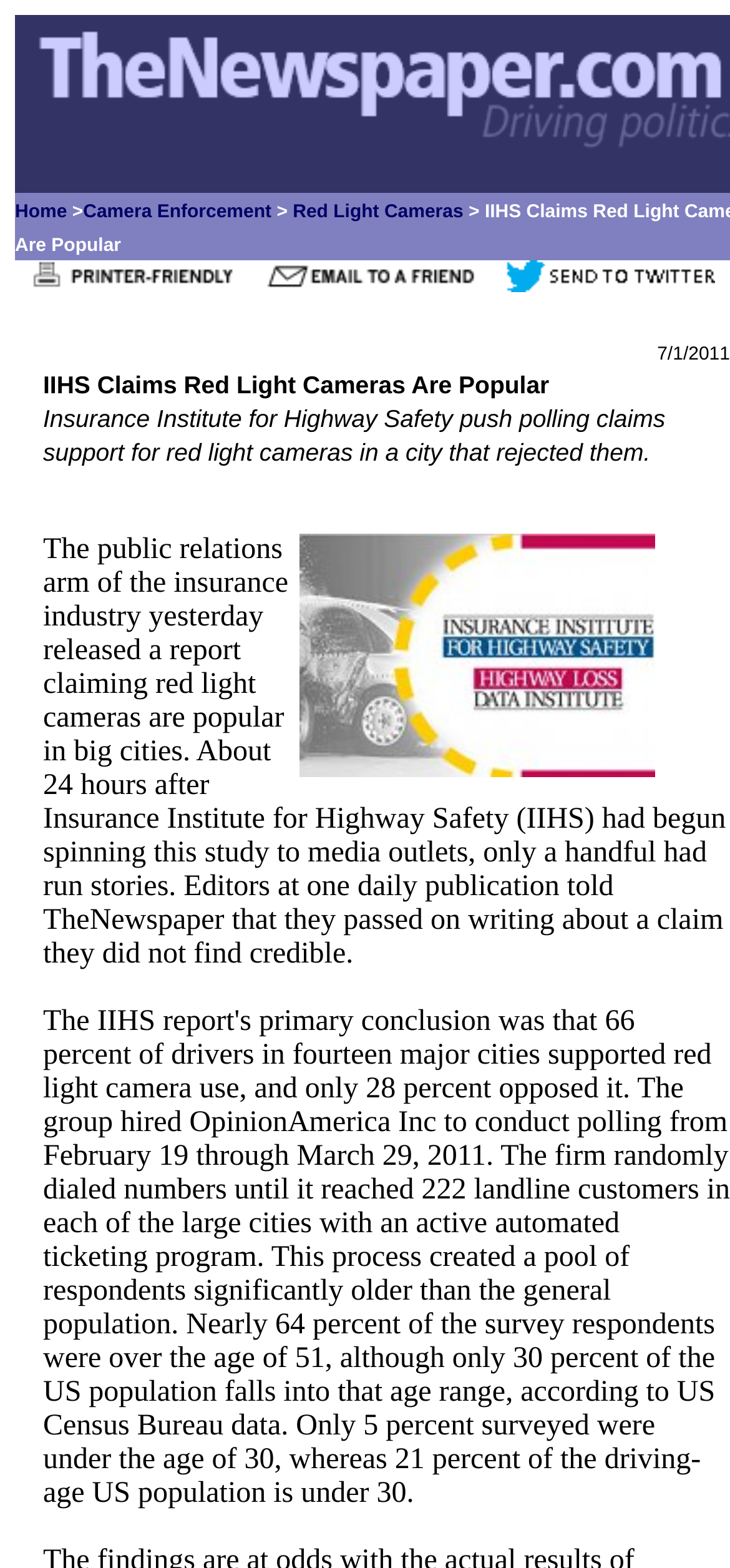Examine the image and give a thorough answer to the following question:
What is the logo of the organization mentioned in the article?

I found the logo of the organization by looking at the image element with the description 'IIHS logo' located at the top of the webpage, below the subtitle of the article.